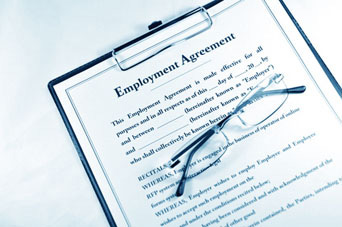What is the theme of the associated webpage?
Based on the visual content, answer with a single word or a brief phrase.

Labour Law